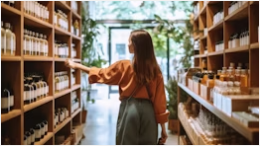Analyze the image and describe all the key elements you observe.

The image captures a woman browsing in a beautifully arranged retail environment, surrounded by shelves filled with various skin care products. The warm hues of her outfit contrast with the clean, minimalistic design of the store, emphasizing a cozy yet sophisticated atmosphere. Lush greenery peeks from the background, adding a touch of freshness and vitality to the space. As she reaches for a product, it suggests a personal and attentive shopping experience, ideal for discovering the perfect skin care items in a thoughtful and curated setting. This scene embodies the essence of modern retail marketing focused on beauty and wellness.